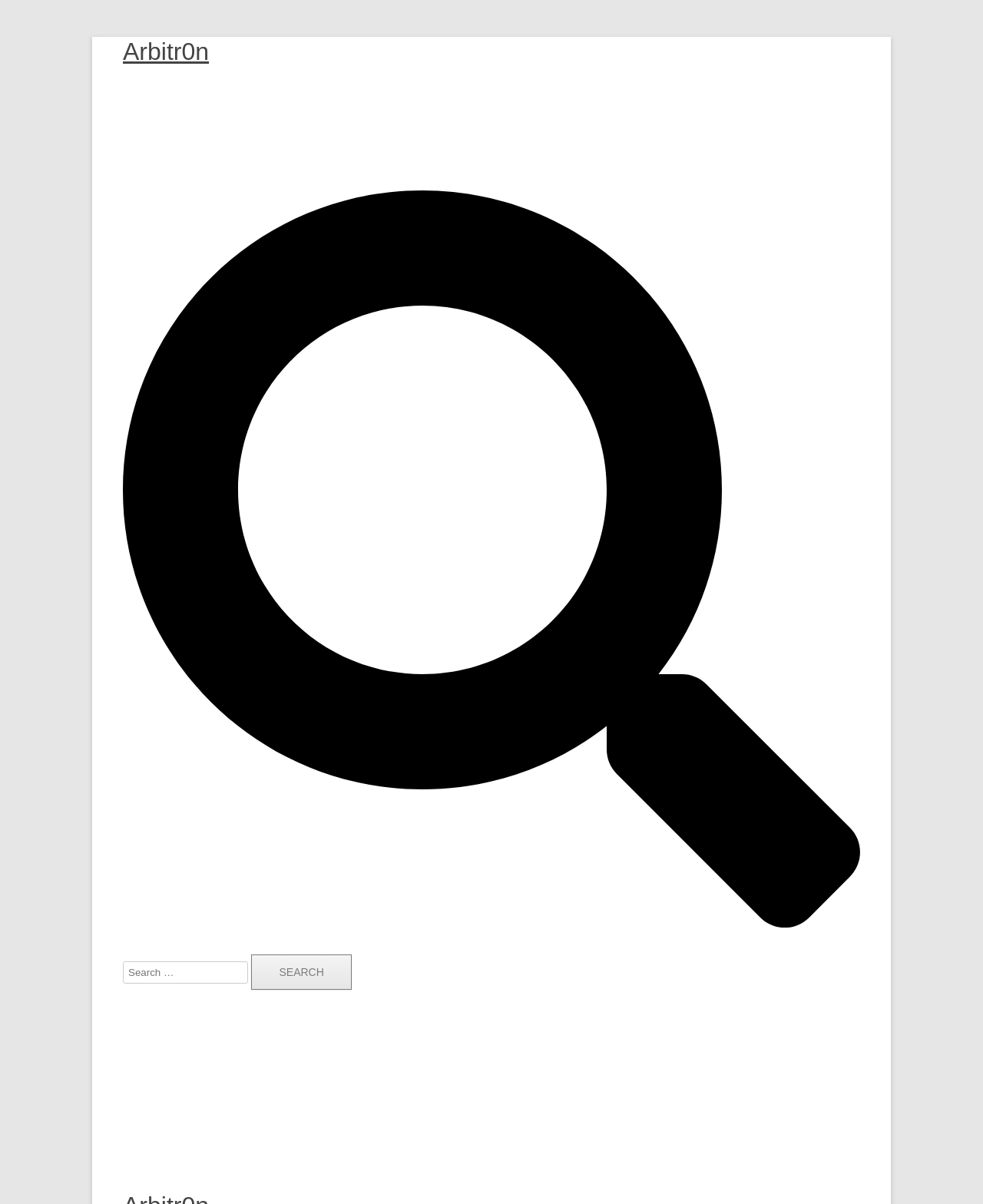Provide a brief response to the question below using one word or phrase:
What is the first category listed?

Business